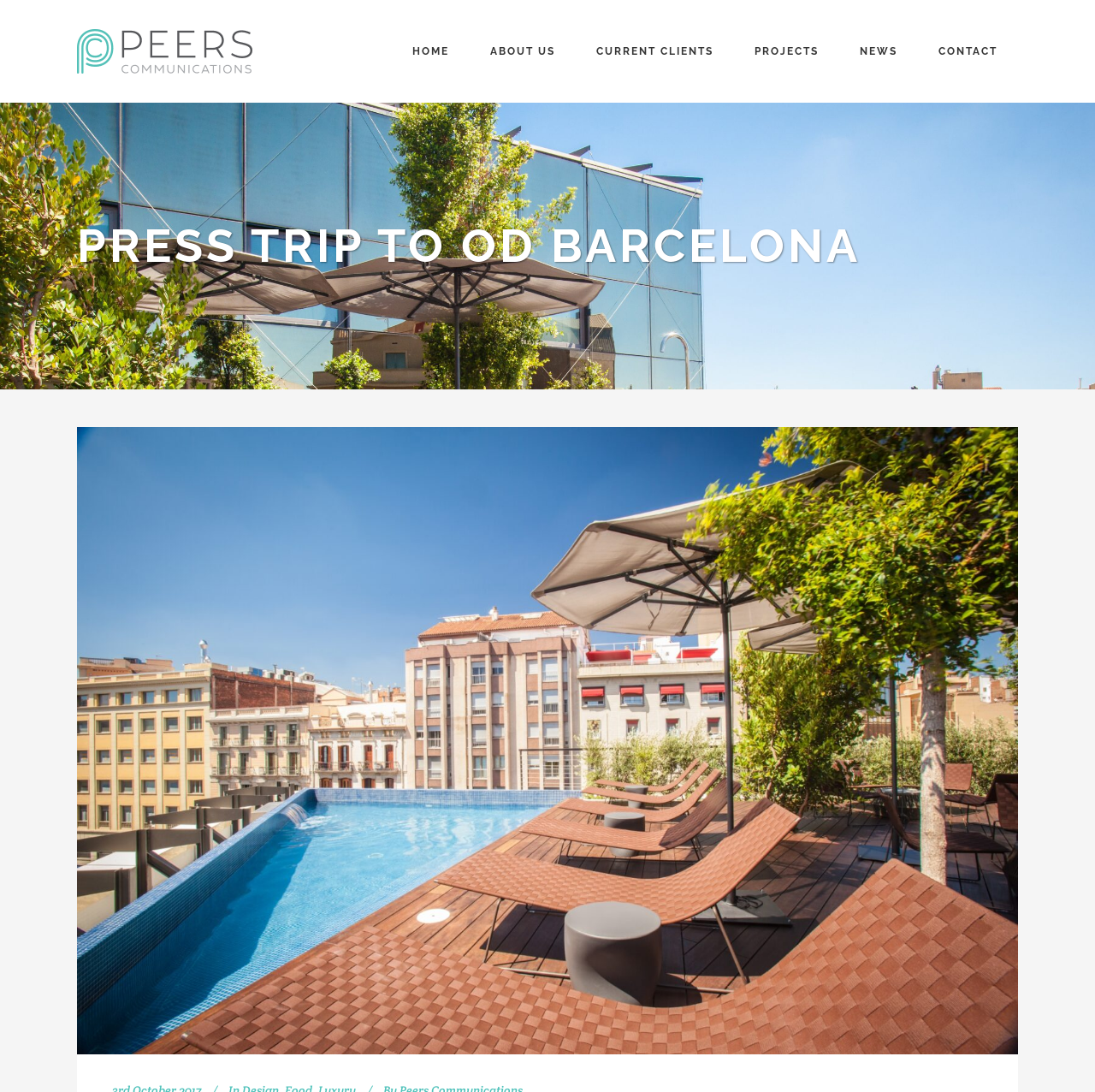Predict the bounding box coordinates for the UI element described as: "title="PRESS TRIP TO OD BARCELONA"". The coordinates should be four float numbers between 0 and 1, presented as [left, top, right, bottom].

[0.07, 0.391, 0.93, 0.966]